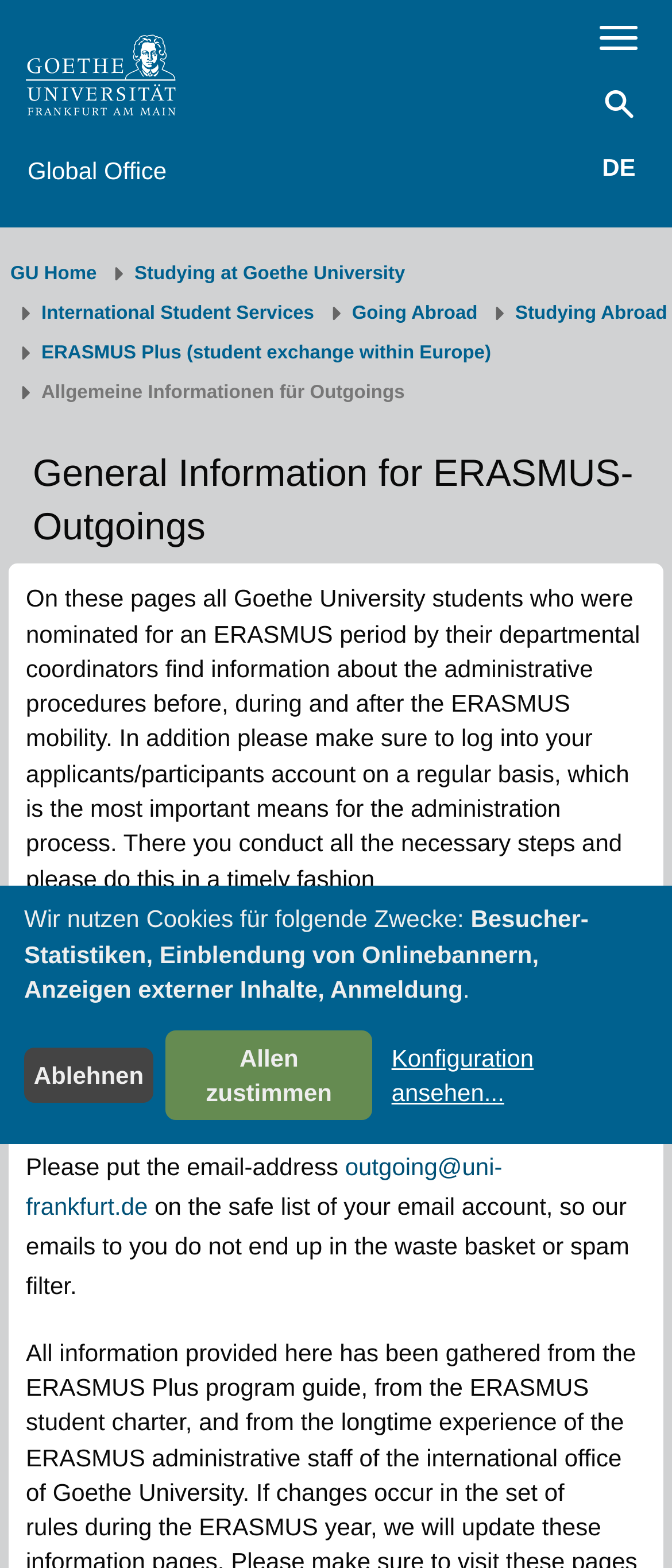Please provide a comprehensive response to the question based on the details in the image: What should students do with their applicants/participants account?

According to the webpage, students should log into their applicants/participants account on a regular basis, which is the most important means for the administration process. This is where they conduct all the necessary steps and should do so in a timely fashion.